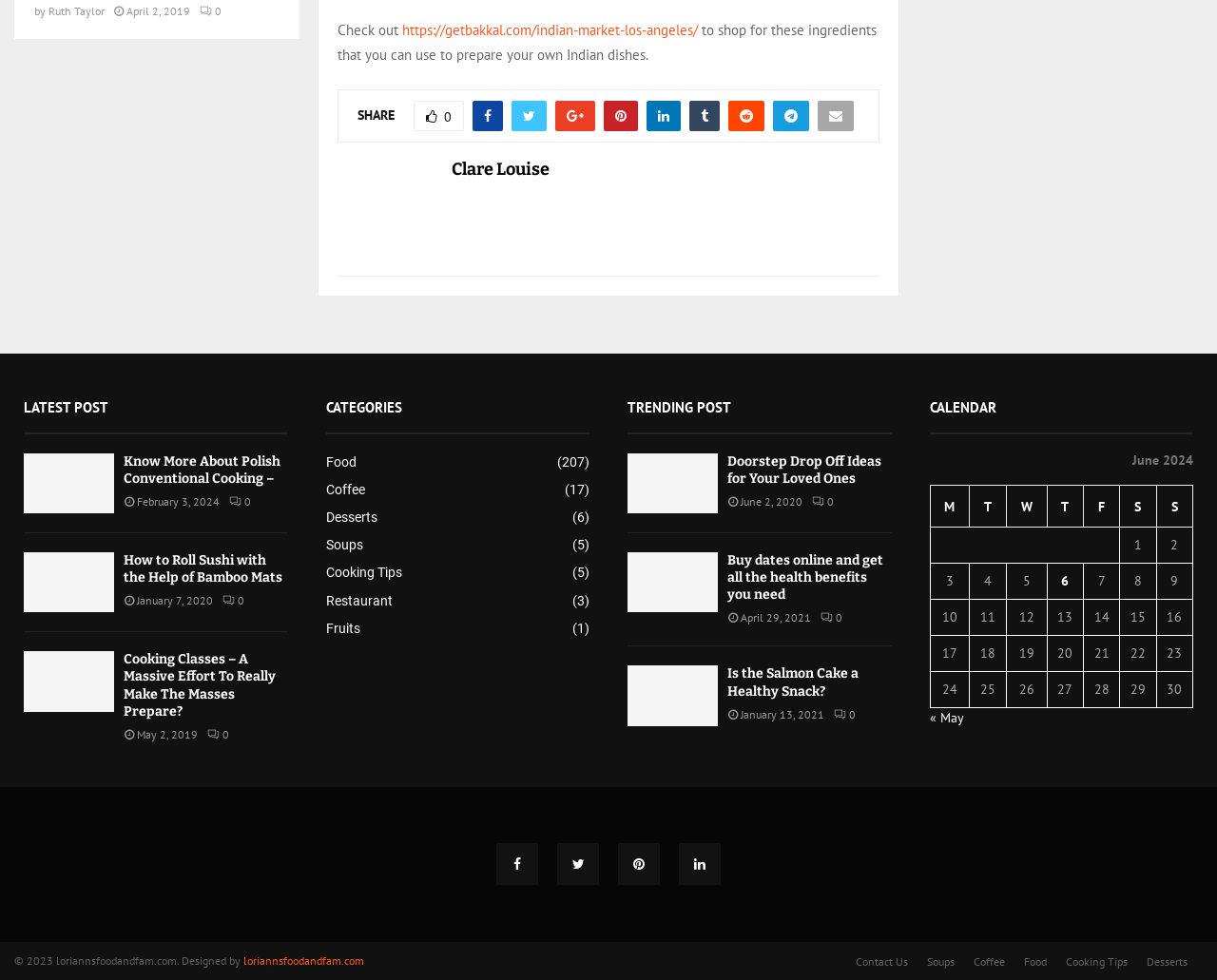What is the title of the third trending post?
Respond to the question with a single word or phrase according to the image.

Is the Salmon Cake a Healthy Snack?